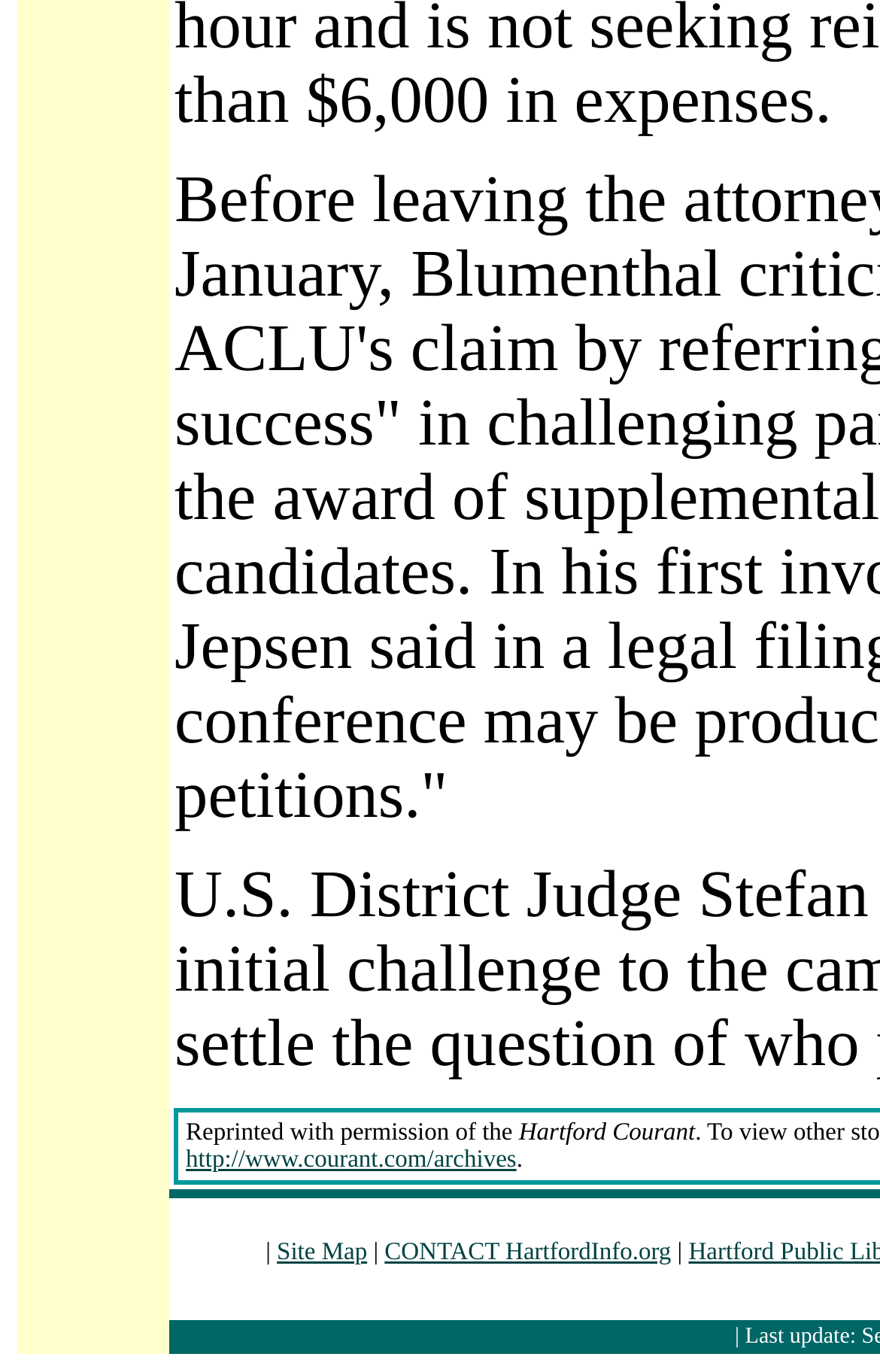Determine the bounding box for the described UI element: "CONTACT HartfordInfo.org".

[0.437, 0.903, 0.763, 0.923]